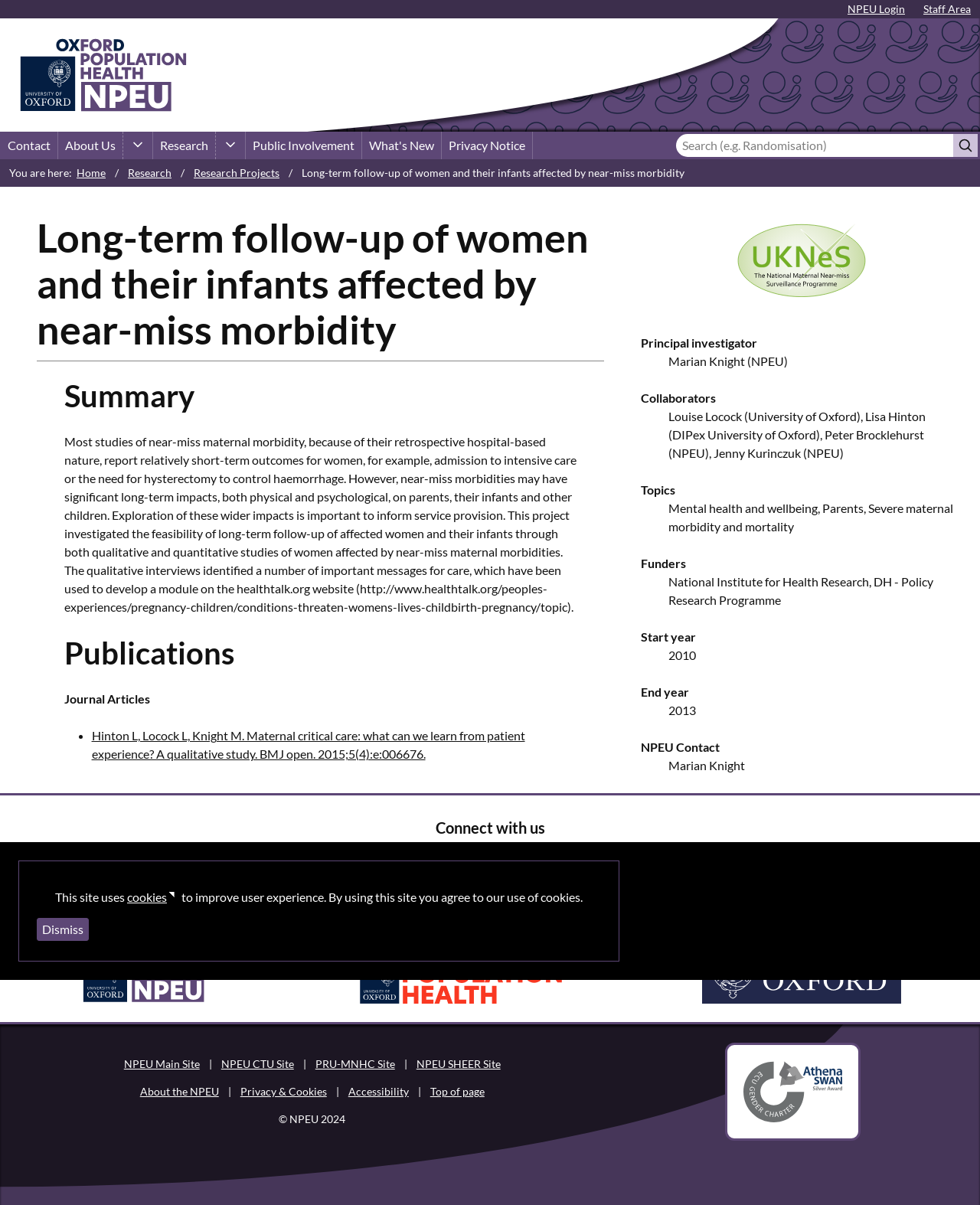Please mark the bounding box coordinates of the area that should be clicked to carry out the instruction: "Click the 'Dismiss' button".

[0.038, 0.762, 0.091, 0.781]